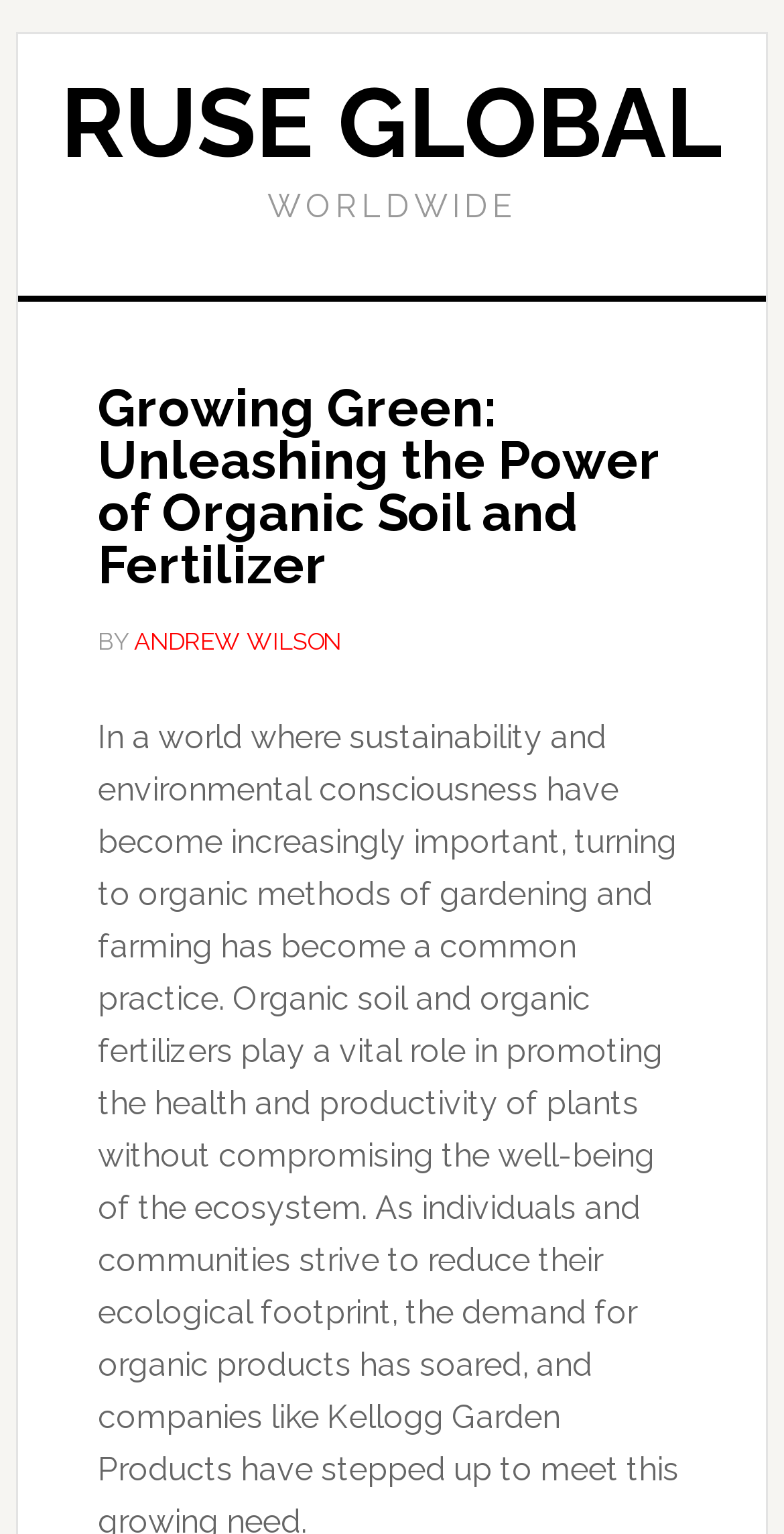Please determine the heading text of this webpage.

Growing Green: Unleashing the Power of Organic Soil and Fertilizer